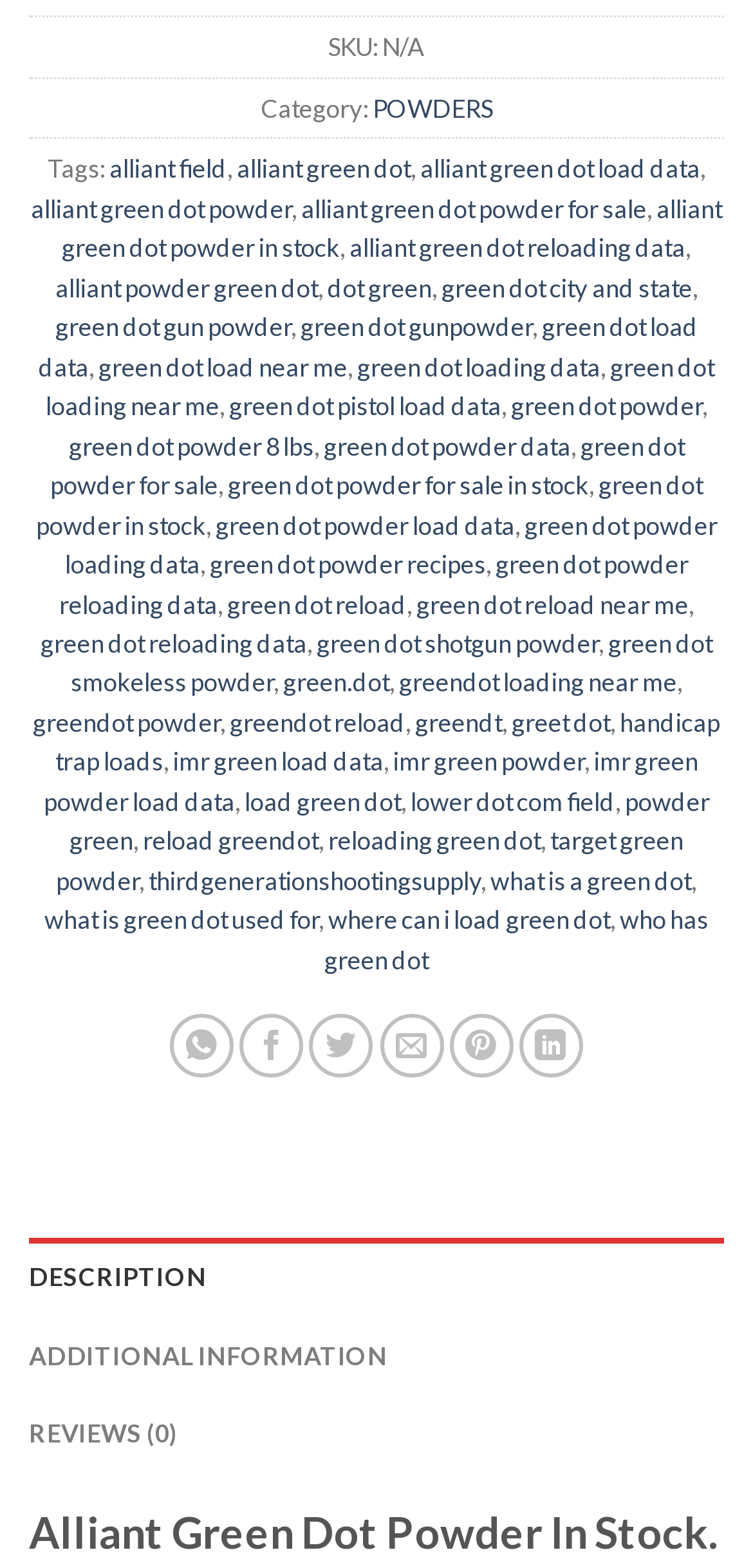What is the category of the product?
Based on the visual content, answer with a single word or a brief phrase.

POWDERS